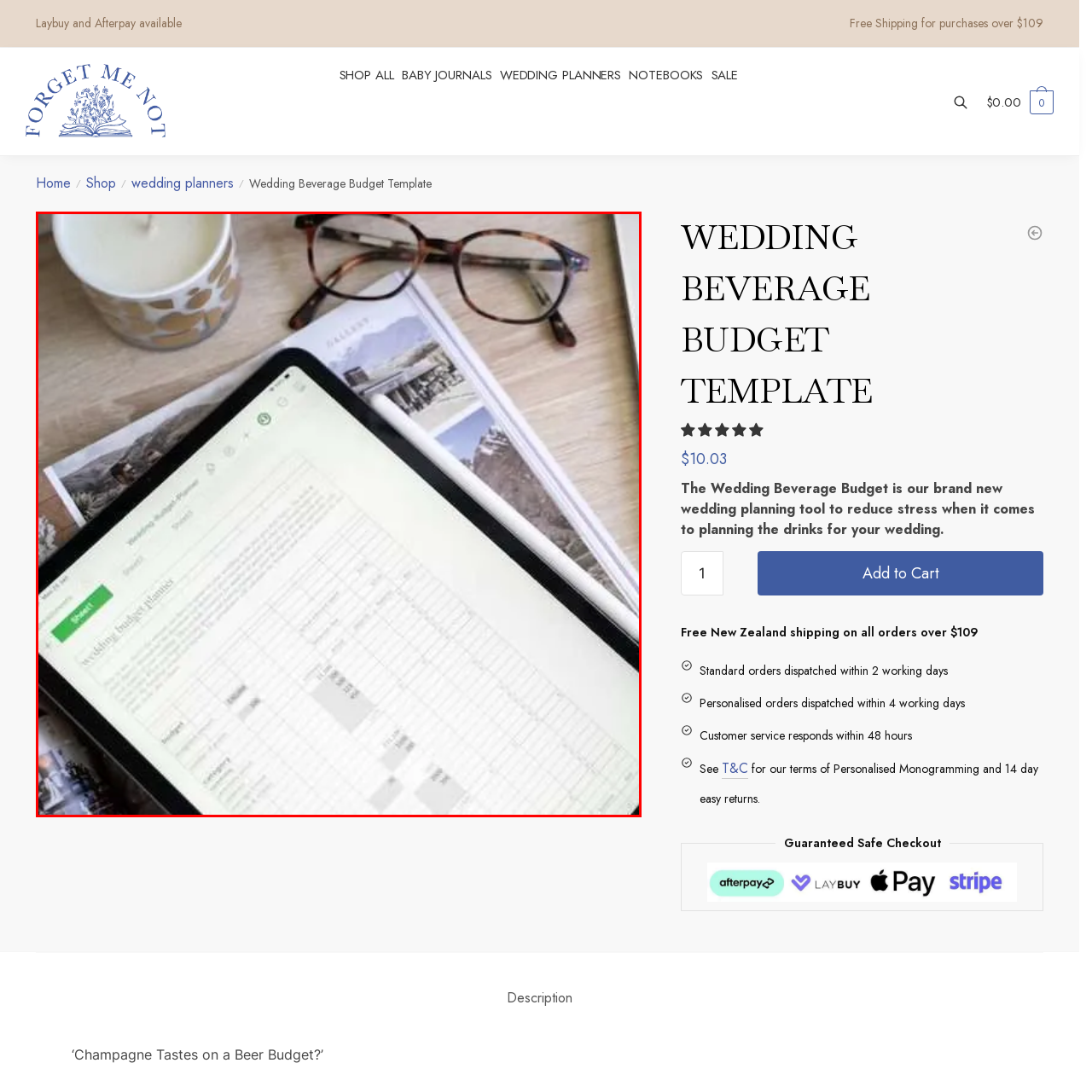Generate an in-depth caption for the image segment highlighted with a red box.

This image showcases a modern digital workspace, featuring a tablet displaying a wedding beverage budget planner. The planner is organized into a clear table format, likely intended to help couples manage their drink expenses effectively for their wedding day. Surrounding the tablet are personal items that enhance the cozy atmosphere, including a lit candle in a decorative holder and a pair of stylish eyeglasses resting nearby. In the background, various magazines suggest a focus on planning and inspiration, all set against a warm, wooden surface that adds a touch of natural elegance to the scene. This setup evokes a sense of thoughtful preparation and creativity, perfect for anyone planning a wedding.